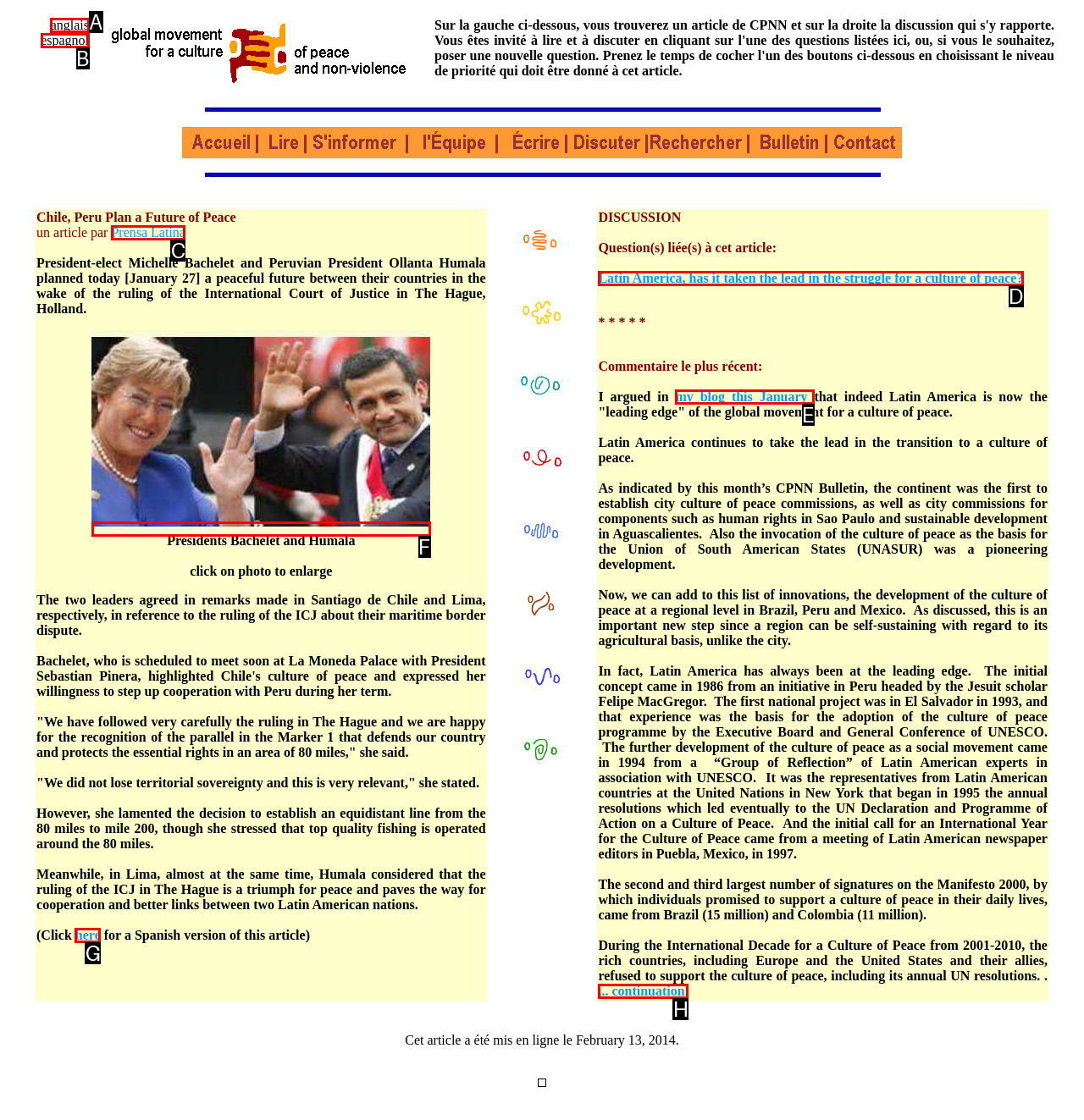Given the description: here, identify the matching option. Answer with the corresponding letter.

G